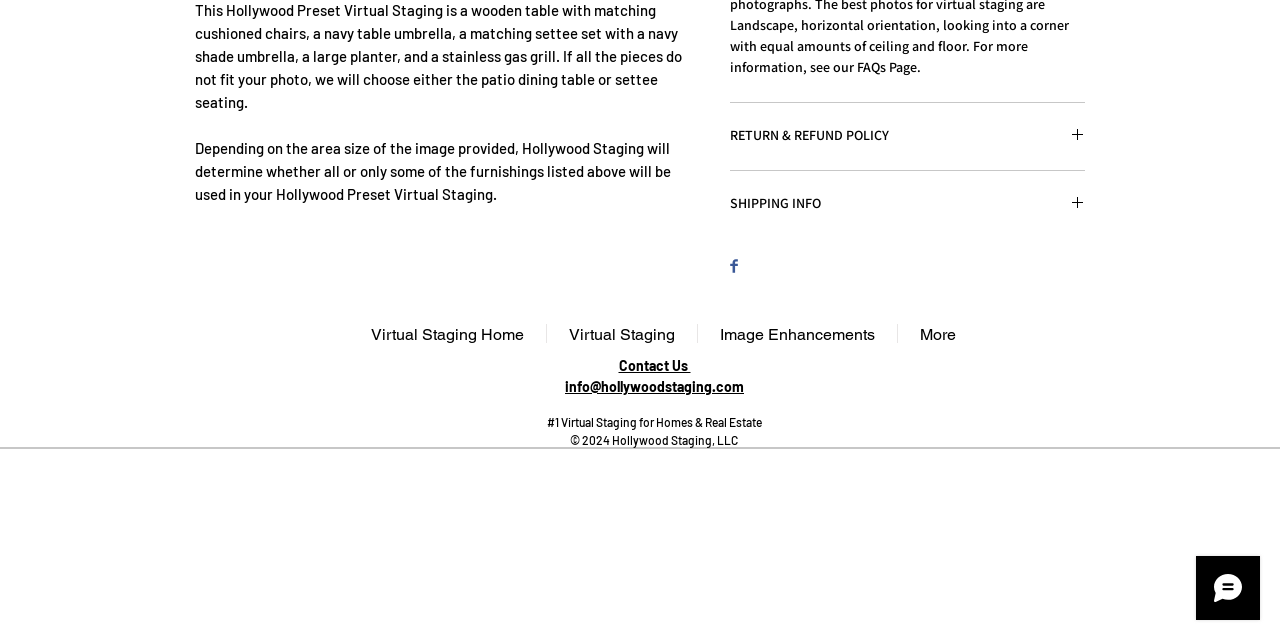Please determine the bounding box of the UI element that matches this description: Virtual Staging. The coordinates should be given as (top-left x, top-left y, bottom-right x, bottom-right y), with all values between 0 and 1.

[0.427, 0.506, 0.544, 0.535]